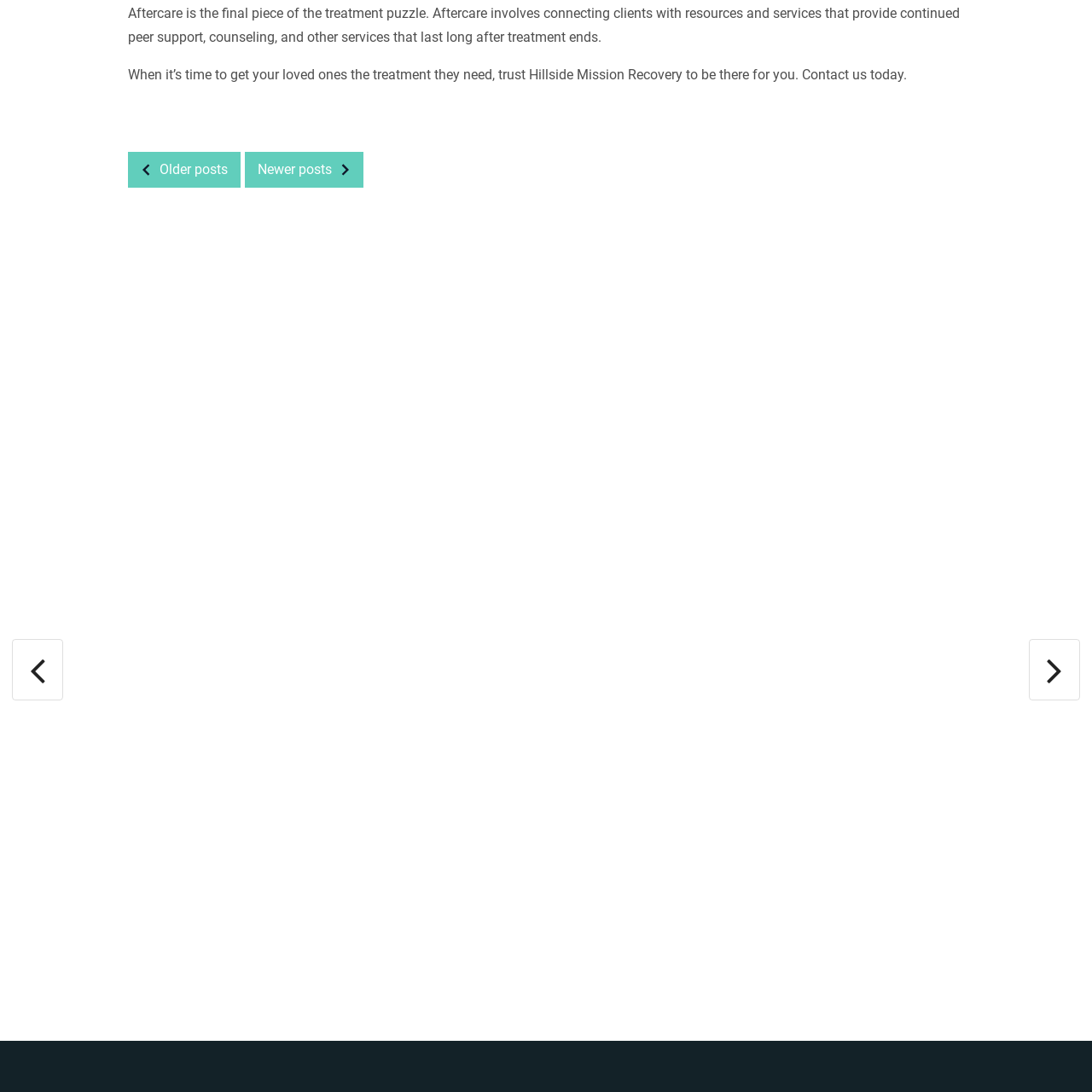Please provide a comprehensive description of the image that is enclosed within the red boundary.

The image depicts a simple, stylized black and white illustration, likely representing a conceptual or thematic element related to recovery or support. The accompanying text on the webpage emphasizes the importance of aftercare in the recovery process, highlighting that it involves connecting clients with various resources and services that provide ongoing peer support and counseling after treatment has concluded. This suggests that the image serves to visually reinforce the idea of continued support and the holistic approach that Hillside Mission Recovery embodies in helping individuals through their recovery journeys. The overall message encourages reaching out for treatment and emphasizes the establishment of a supportive community.